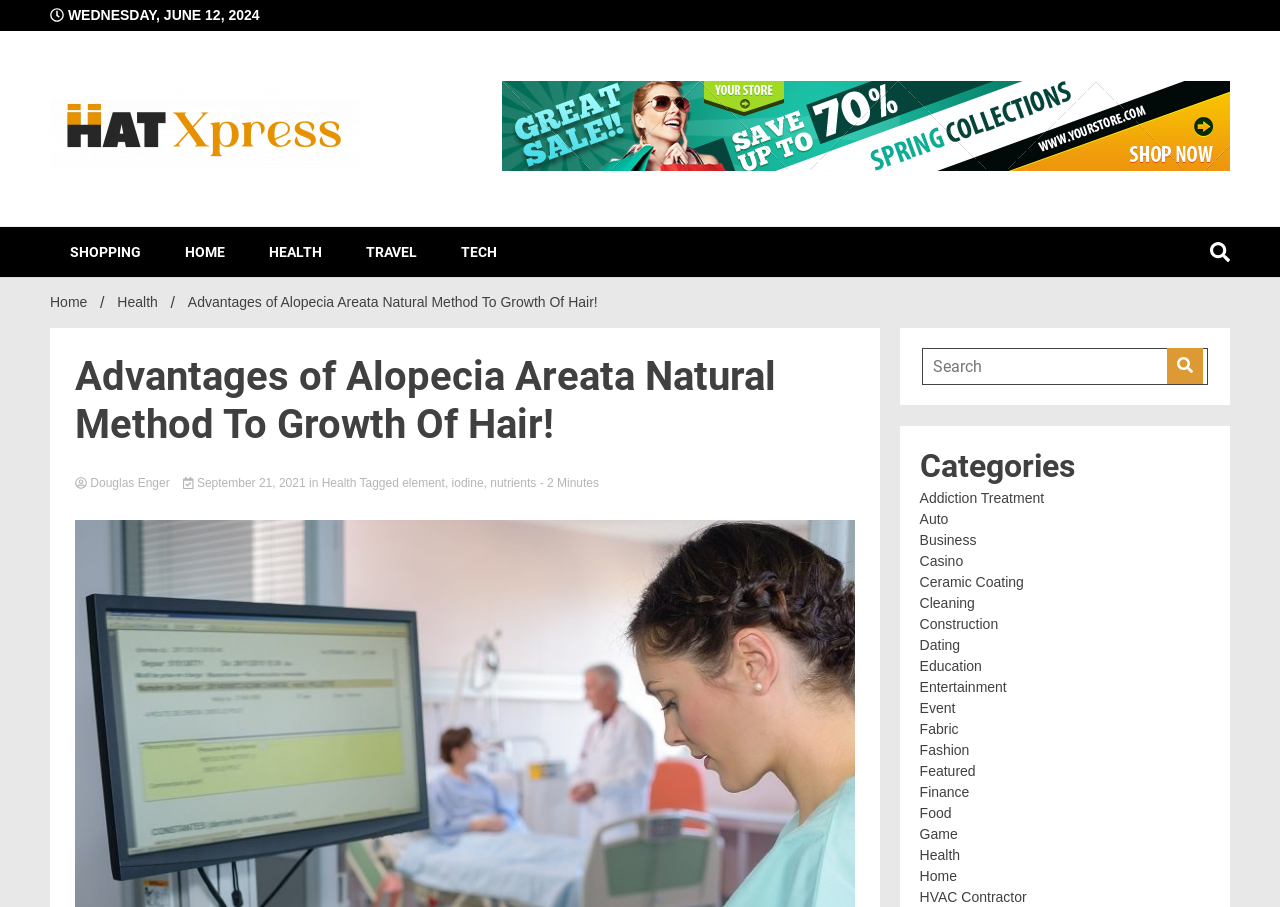Please indicate the bounding box coordinates of the element's region to be clicked to achieve the instruction: "Search for something". Provide the coordinates as four float numbers between 0 and 1, i.e., [left, top, right, bottom].

[0.72, 0.384, 0.944, 0.424]